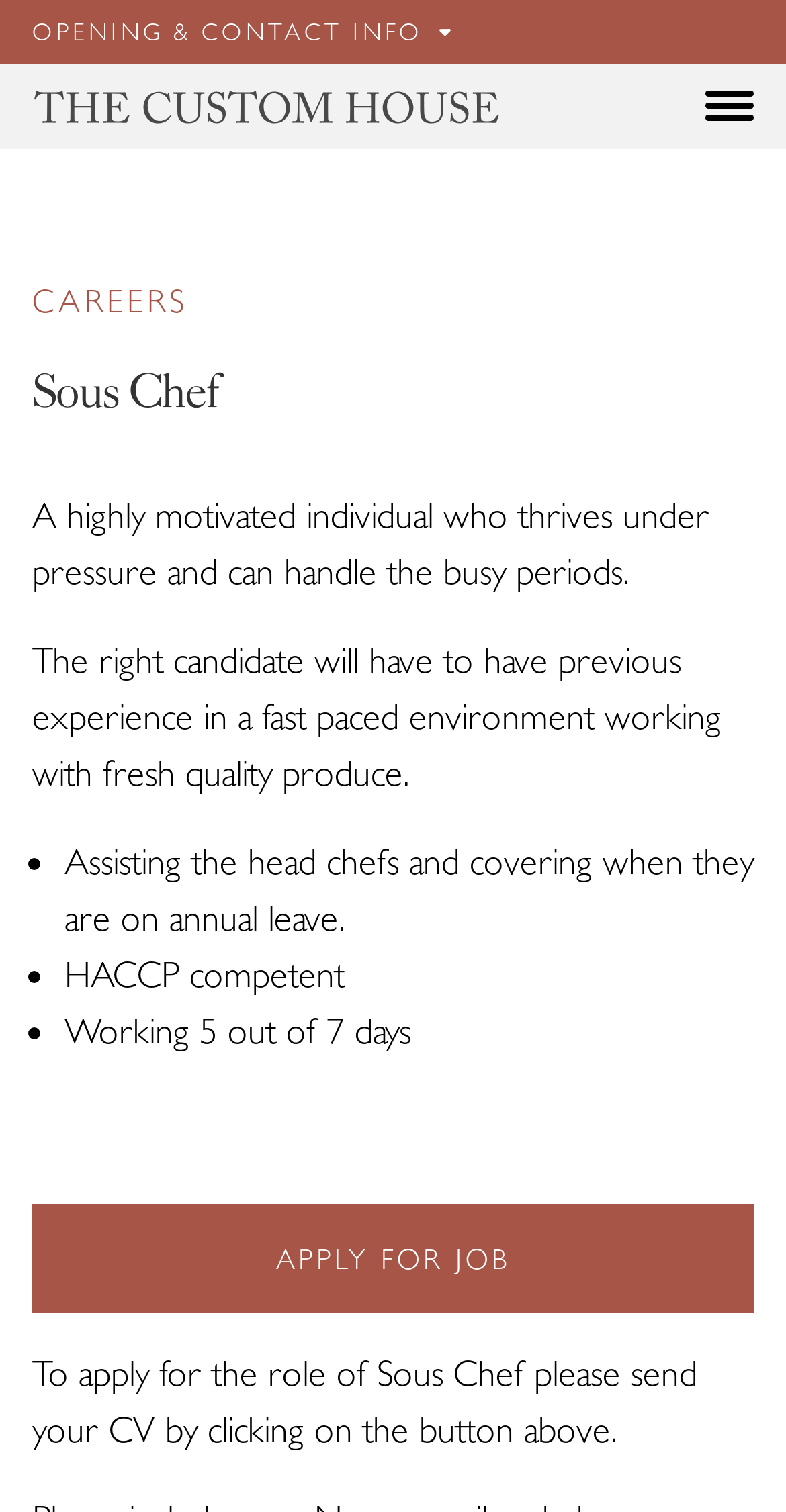Generate a thorough explanation of the webpage's elements.

The webpage is about a job posting for a Sous Chef position at The Old Custom House. At the top, there is a button labeled "OPENING & CONTACT INFO" which, when expanded, reveals hidden links to the restaurant's contact information, including Google Maps and phone numbers. 

To the right of the button, there is a link to the homepage labeled "Home", accompanied by an image of The Old Custom House. 

Below the button, there is a heading that reads "Sous Chef" in large text. Underneath, there are two paragraphs of text describing the job requirements, including the need for a highly motivated individual who can handle busy periods and has previous experience in a fast-paced environment.

Following the paragraphs, there is a list of job responsibilities, marked by bullet points, which include assisting head chefs, being HACCP competent, and working 5 out of 7 days. 

At the bottom of the page, there is a call-to-action link labeled "APPLY FOR JOB" and a brief instruction on how to apply for the role by sending a CV.